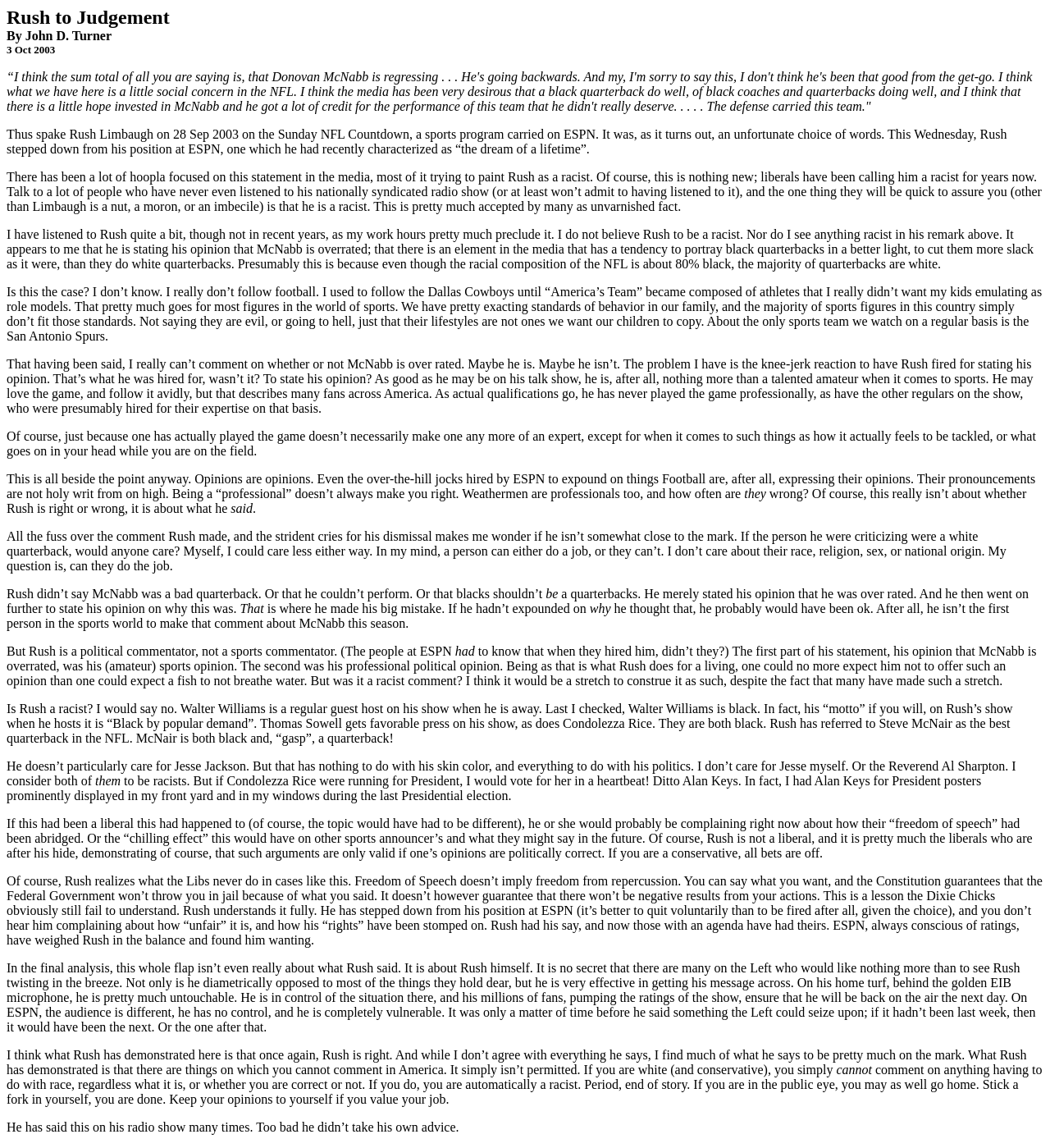Based on the visual content of the image, answer the question thoroughly: What is the date mentioned in the article?

The date mentioned in the article is 3 Oct 2003, which is mentioned in the third paragraph of the article.